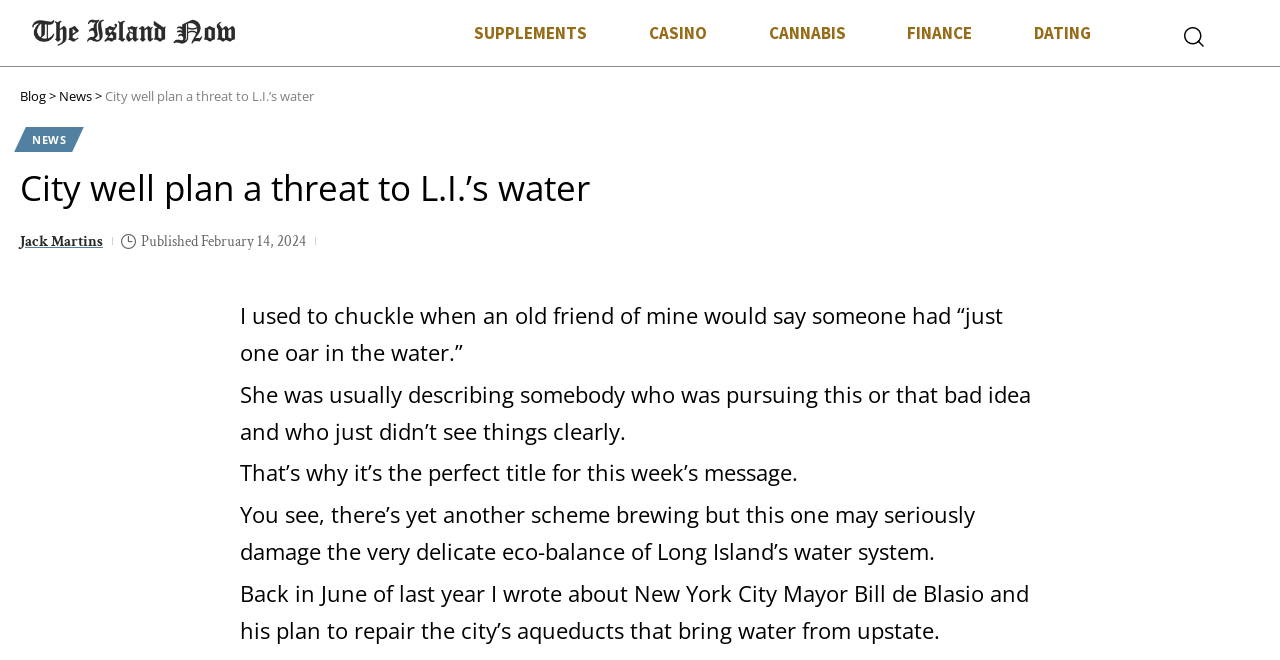Locate the bounding box coordinates of the element you need to click to accomplish the task described by this instruction: "Click on the 'Blog' link".

[0.016, 0.132, 0.036, 0.159]